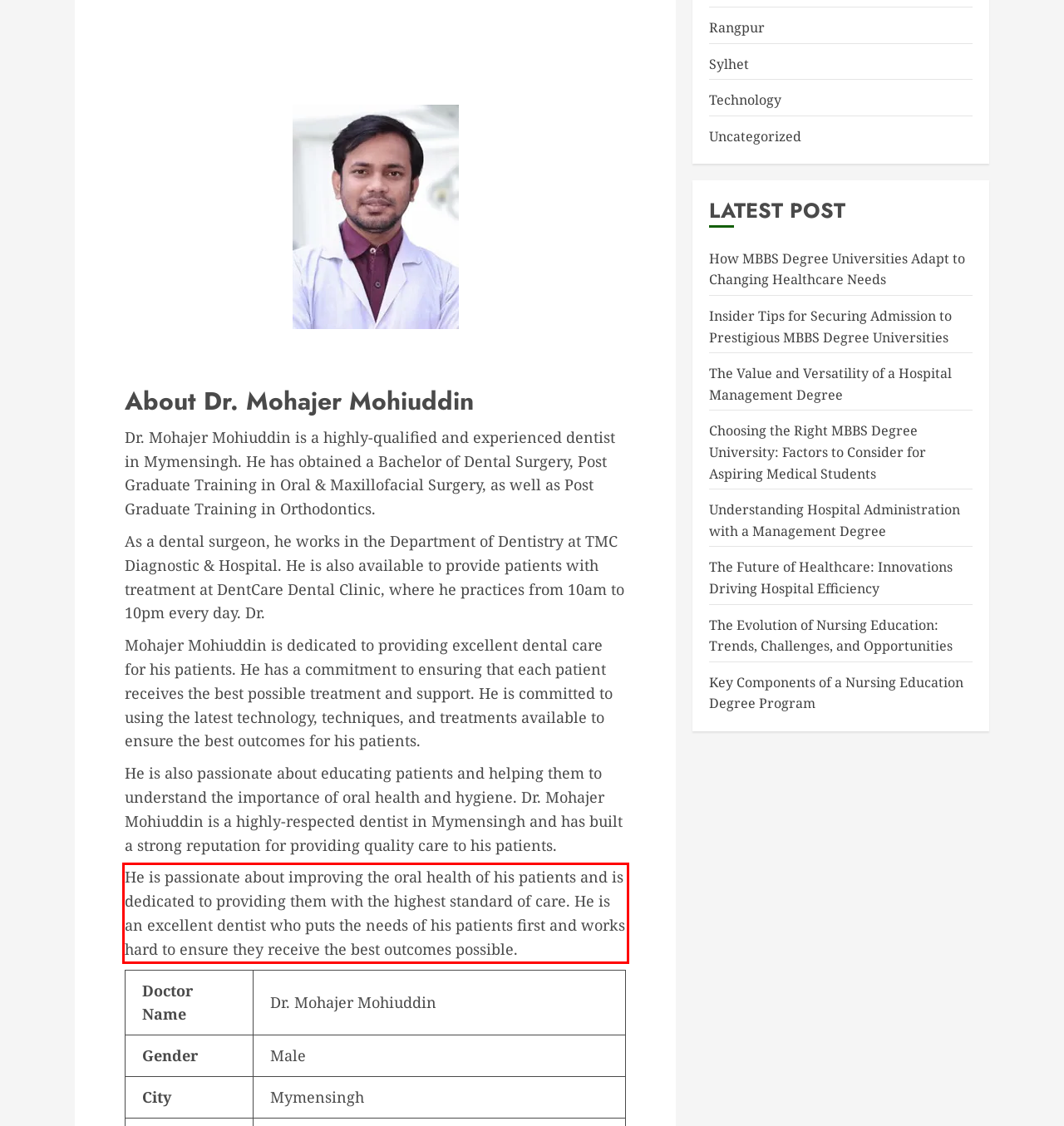Given a webpage screenshot with a red bounding box, perform OCR to read and deliver the text enclosed by the red bounding box.

He is passionate about improving the oral health of his patients and is dedicated to providing them with the highest standard of care. He is an excellent dentist who puts the needs of his patients first and works hard to ensure they receive the best outcomes possible.